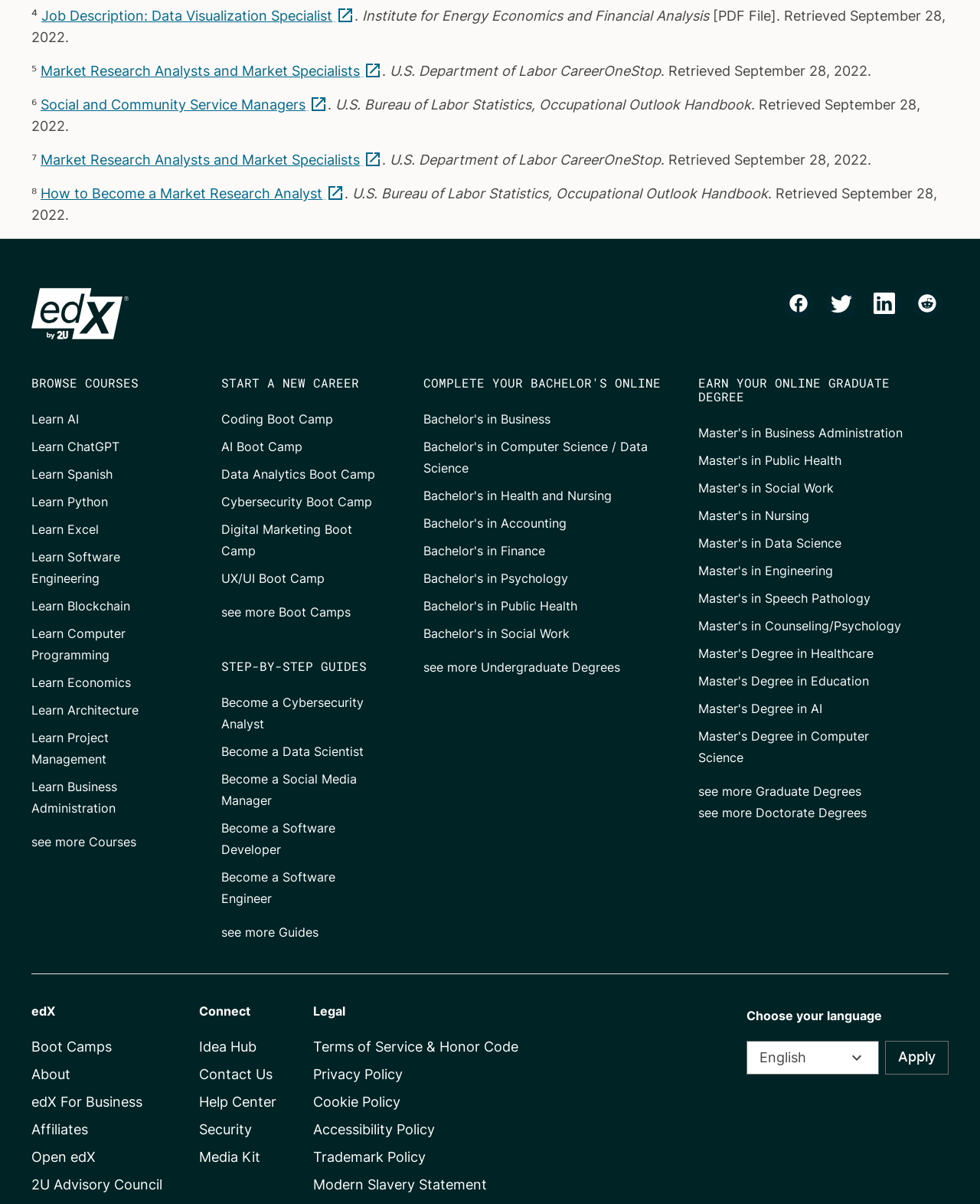Identify the bounding box coordinates for the region of the element that should be clicked to carry out the instruction: "Browse courses". The bounding box coordinates should be four float numbers between 0 and 1, i.e., [left, top, right, bottom].

[0.032, 0.313, 0.189, 0.324]